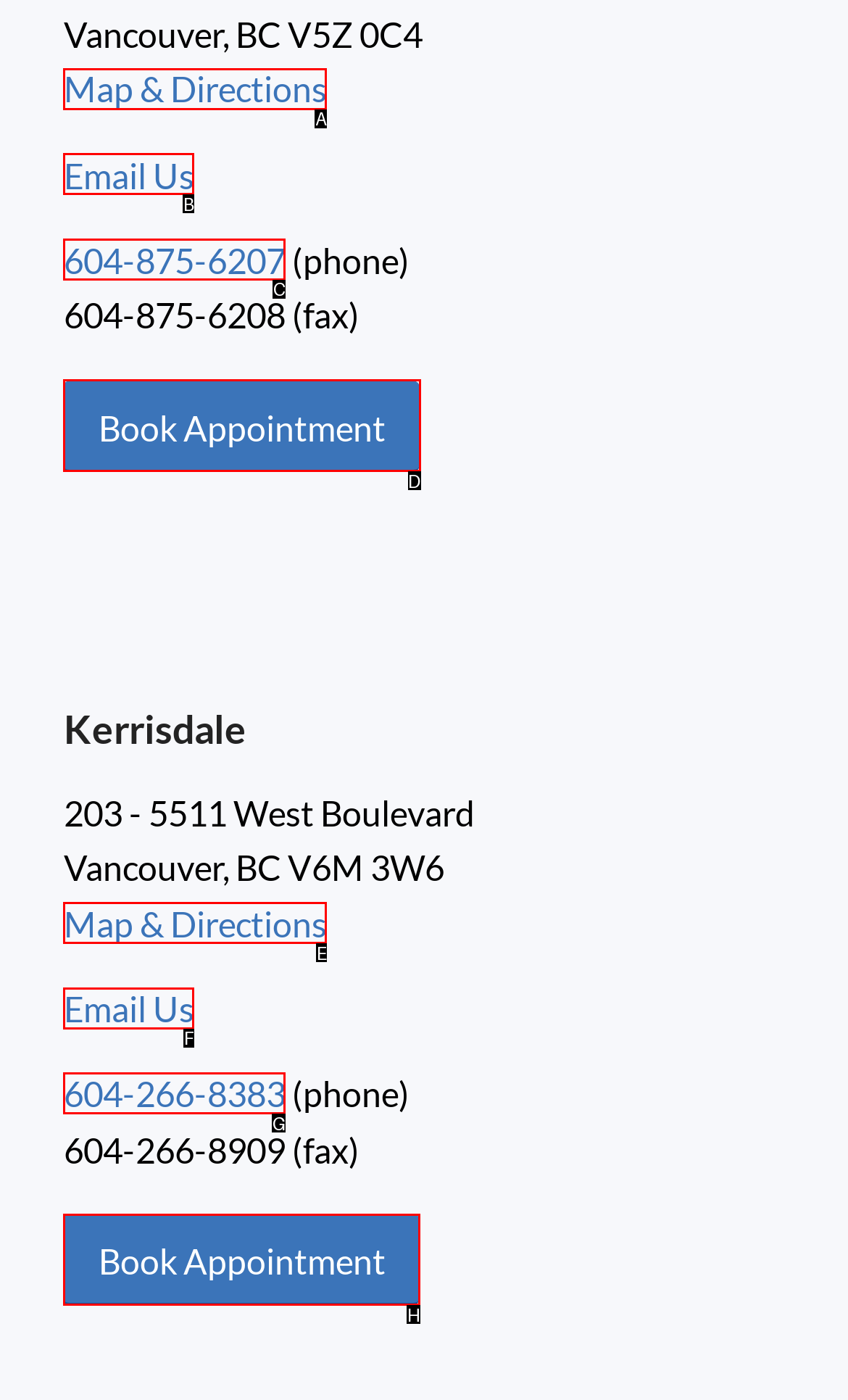Identify the correct UI element to click on to achieve the following task: Book an appointment Respond with the corresponding letter from the given choices.

D